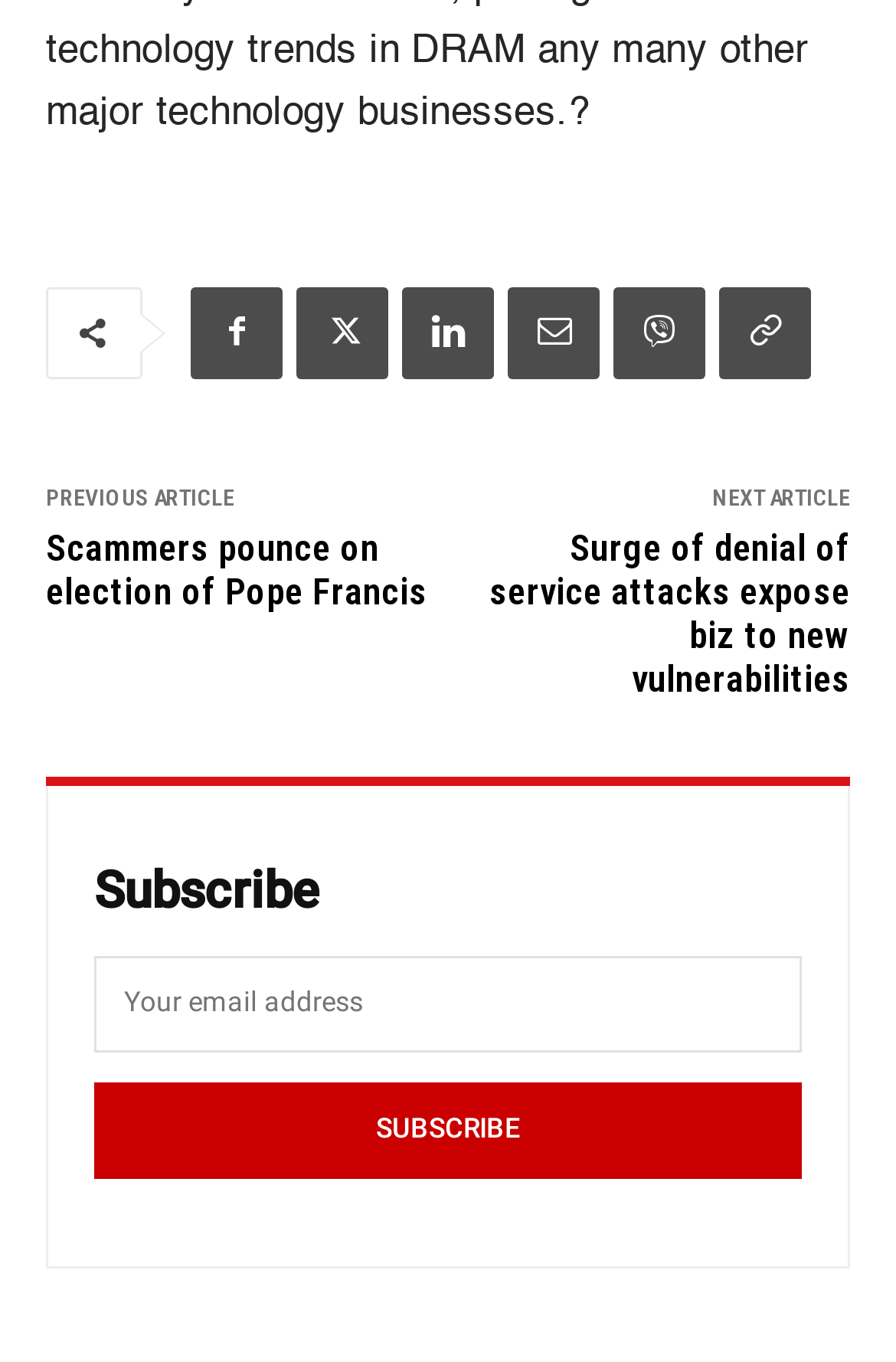Pinpoint the bounding box coordinates of the area that must be clicked to complete this instruction: "Click the subscribe button".

[0.105, 0.794, 0.895, 0.865]